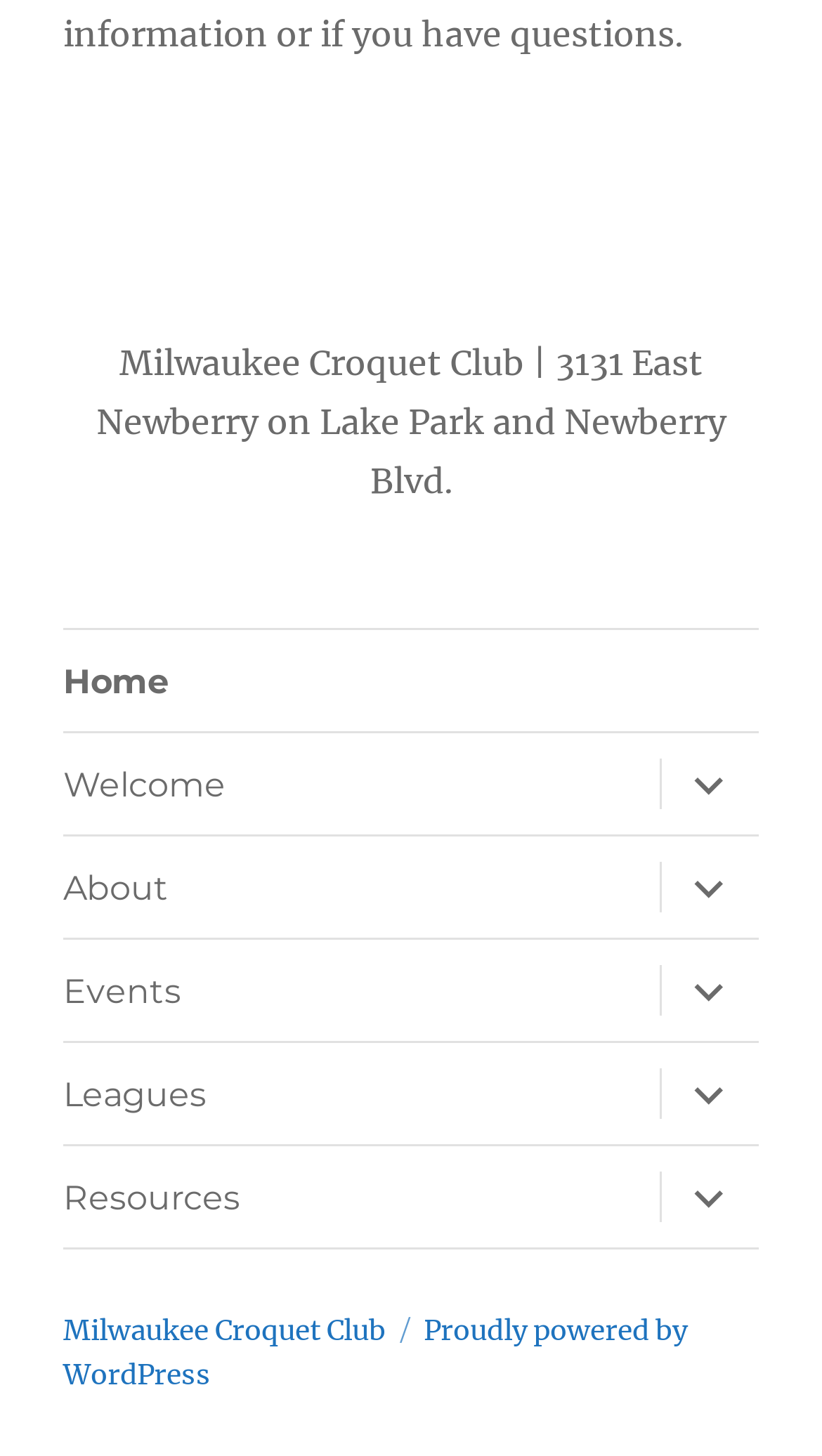Determine the bounding box coordinates of the UI element described below. Use the format (top-left x, top-left y, bottom-right x, bottom-right y) with floating point numbers between 0 and 1: expand child menu

[0.8, 0.717, 0.923, 0.786]